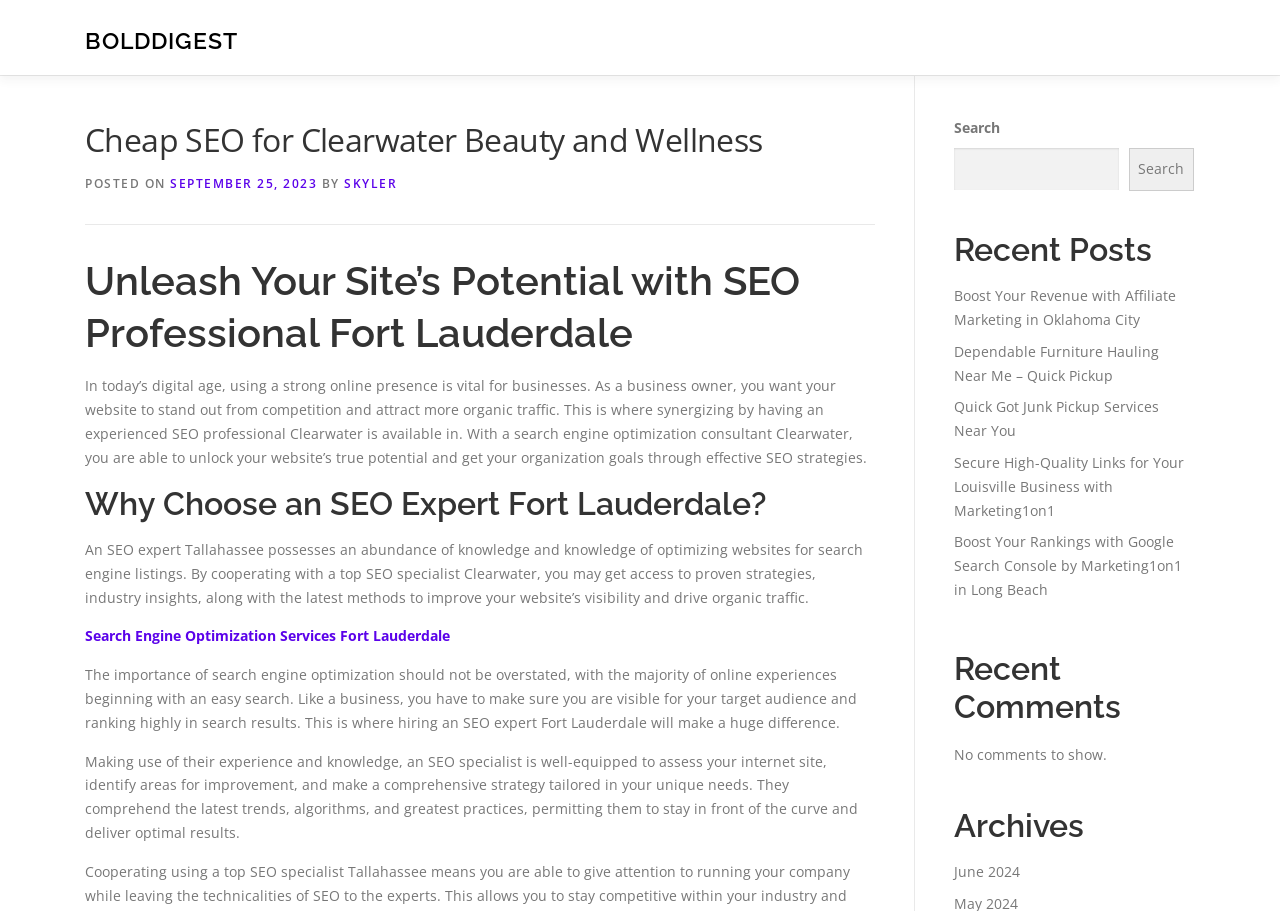What type of content is listed under 'Recent Posts'?
Look at the image and respond with a single word or a short phrase.

Blog posts